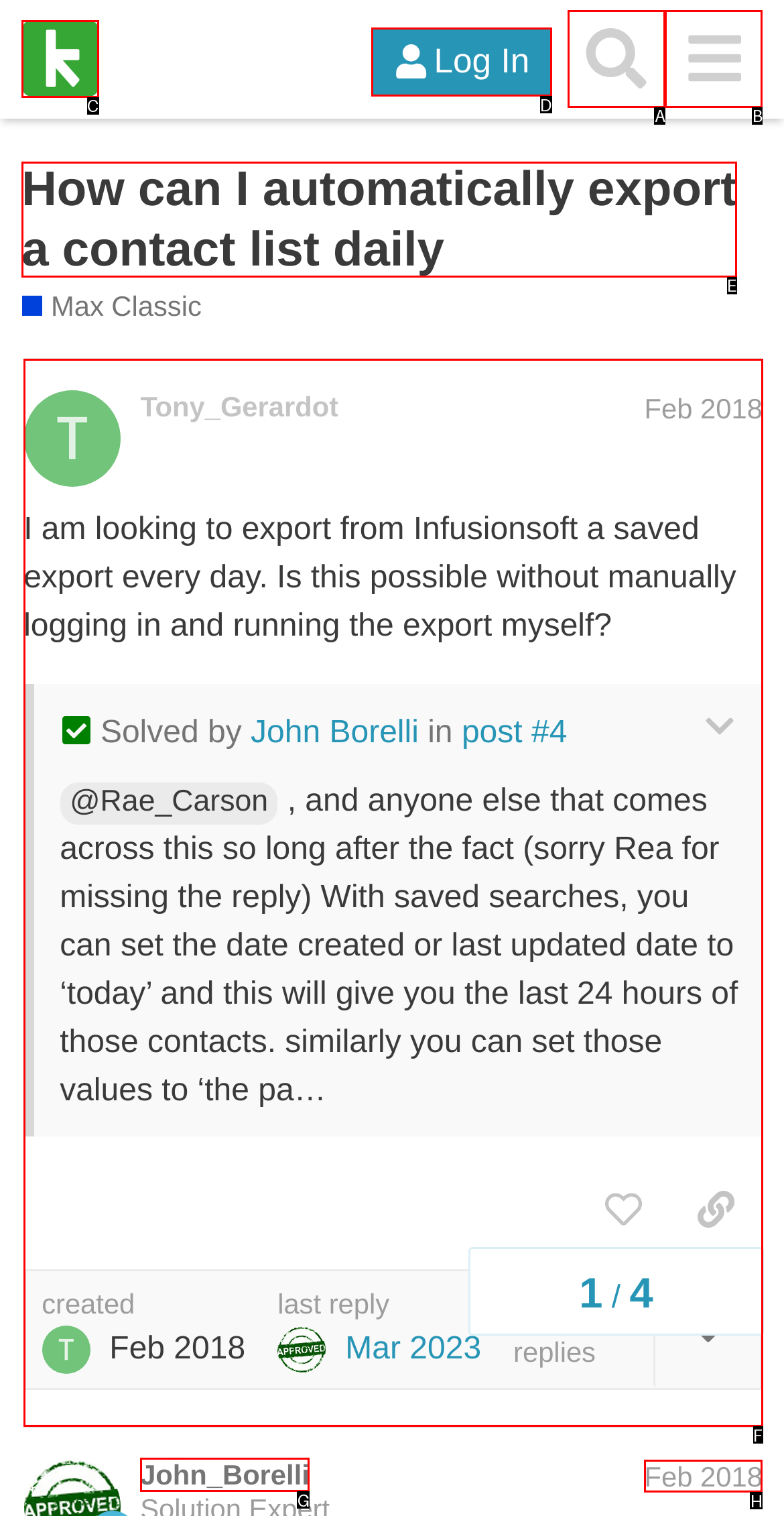From the given choices, which option should you click to complete this task: Read the post by Tony_Gerardot? Answer with the letter of the correct option.

F